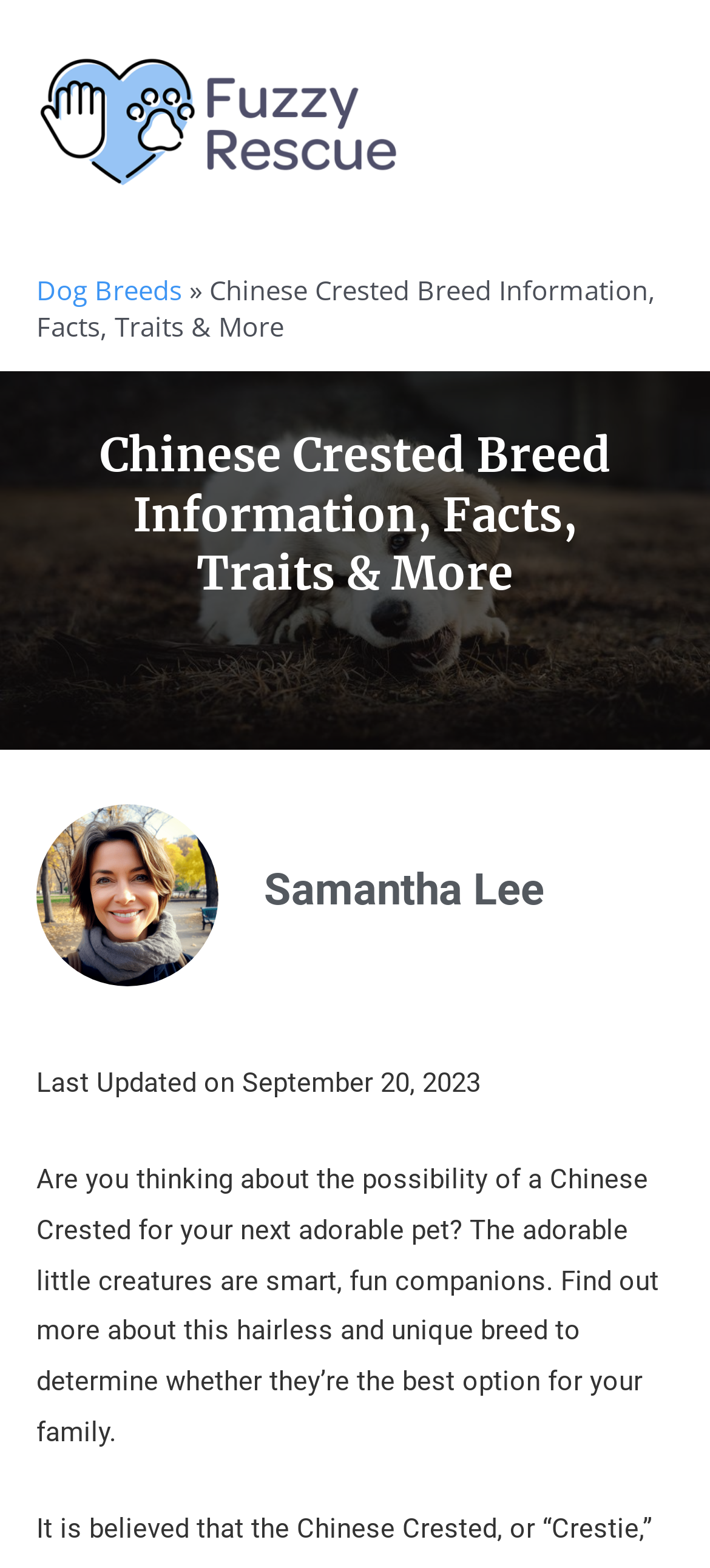Respond to the question below with a concise word or phrase:
What is the purpose of the webpage?

to provide information about the Chinese Crested breed